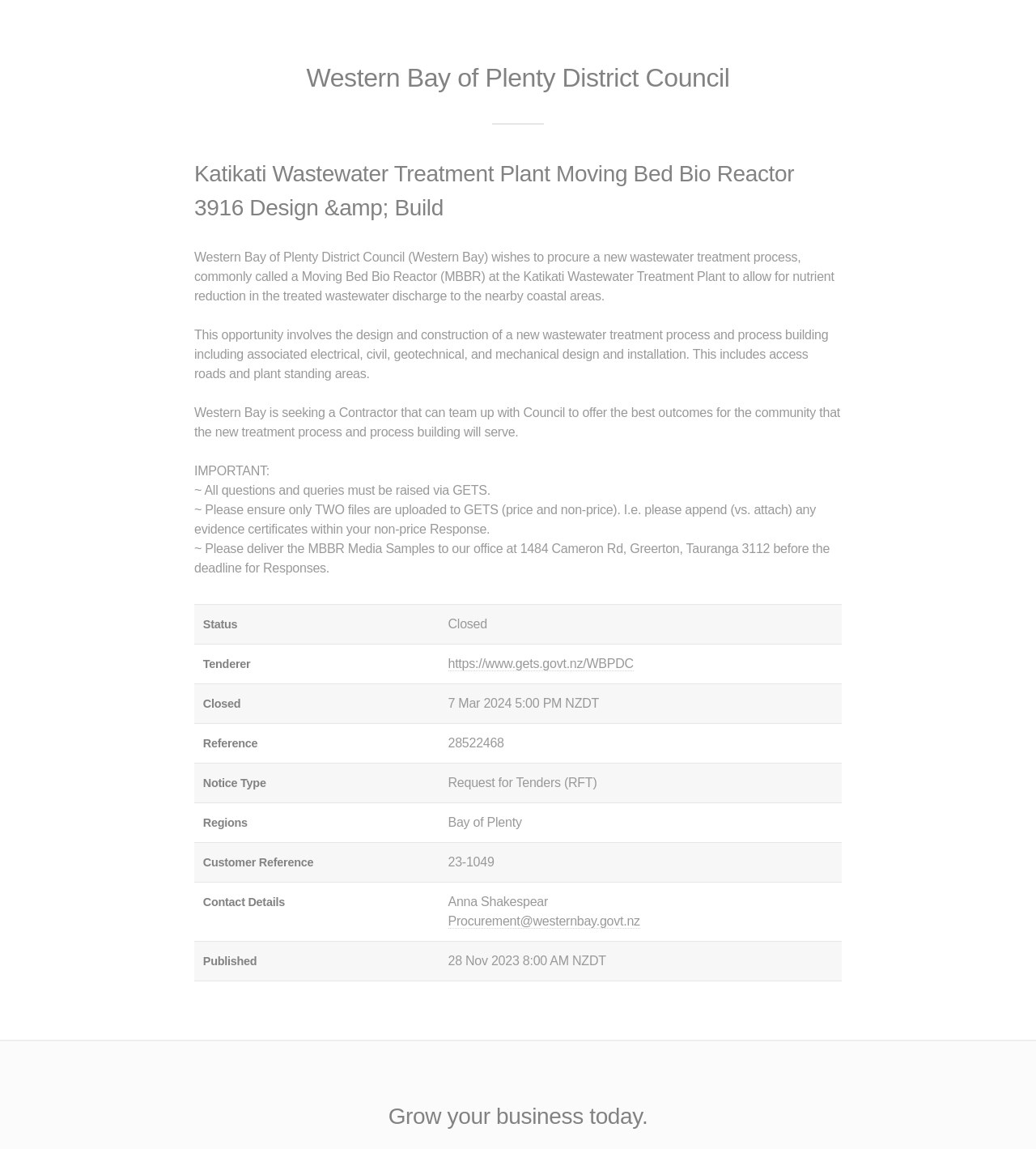What is the status of the tender?
Answer the question with a detailed explanation, including all necessary information.

The status of the tender can be found in the table on the webpage, where it is listed as 'Closed' in the 'Status' column.